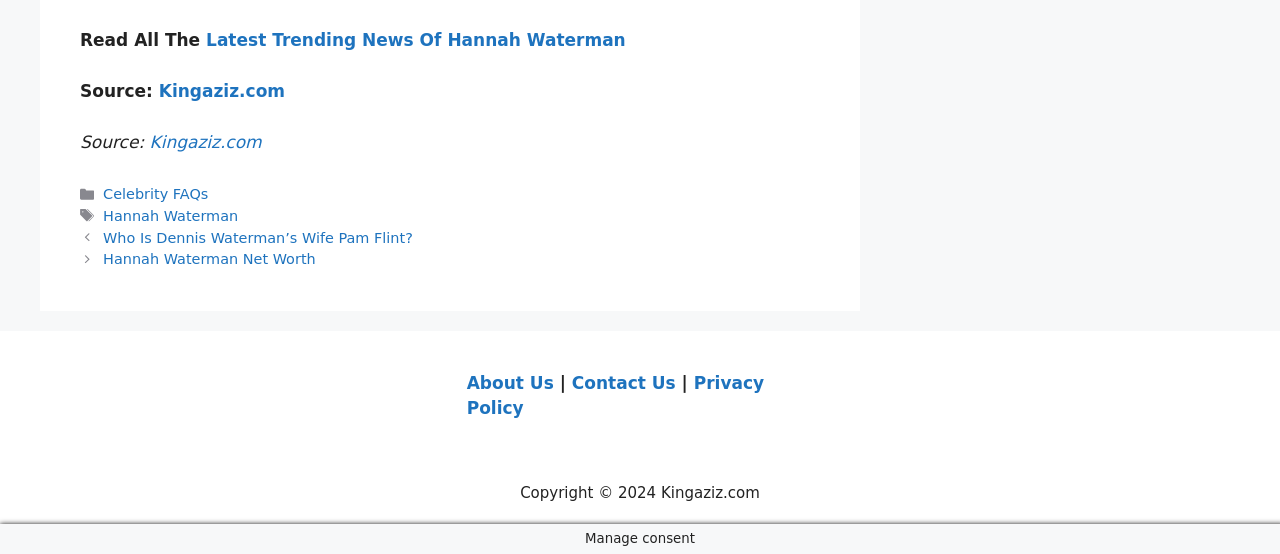Please mark the bounding box coordinates of the area that should be clicked to carry out the instruction: "Learn about Hannah Waterman Net Worth".

[0.081, 0.453, 0.247, 0.482]